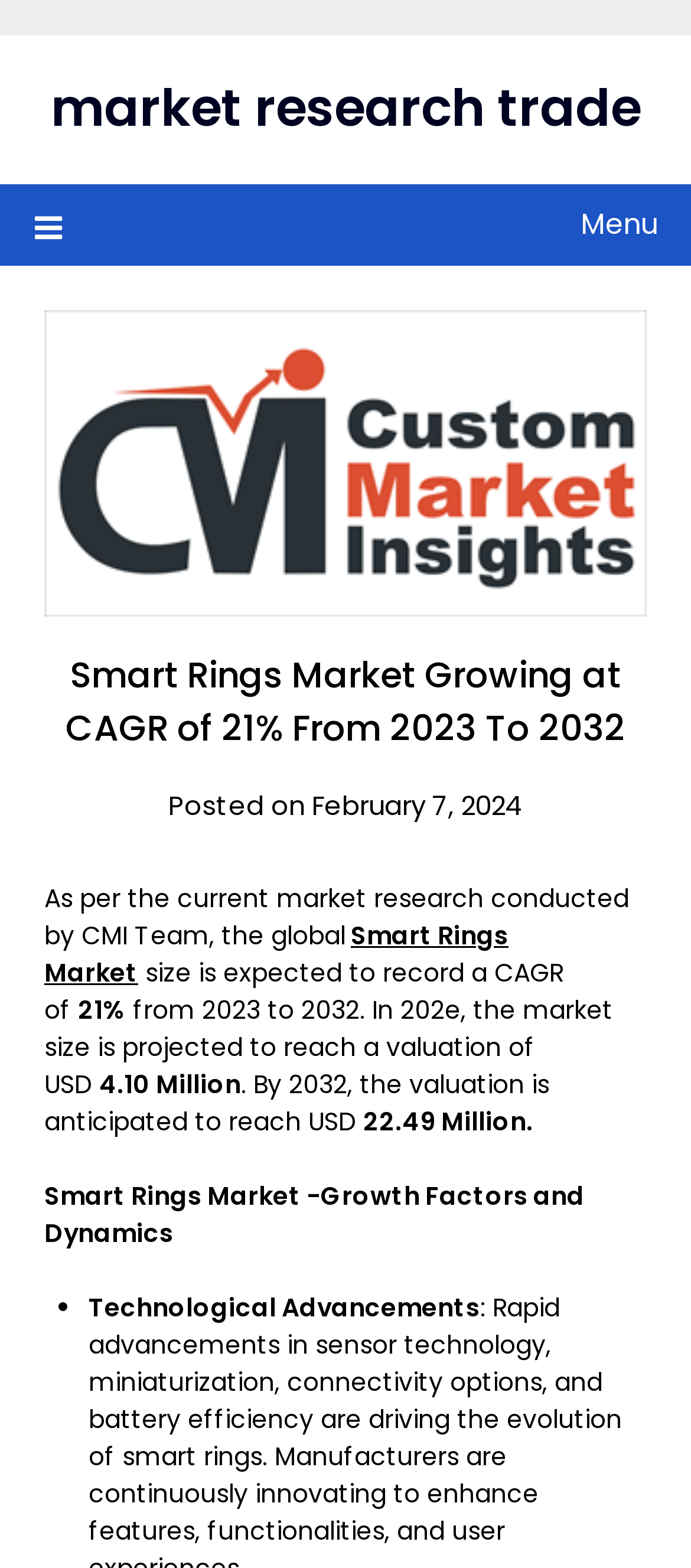Given the webpage screenshot, identify the bounding box of the UI element that matches this description: "Smart Rings Market".

[0.064, 0.586, 0.736, 0.632]